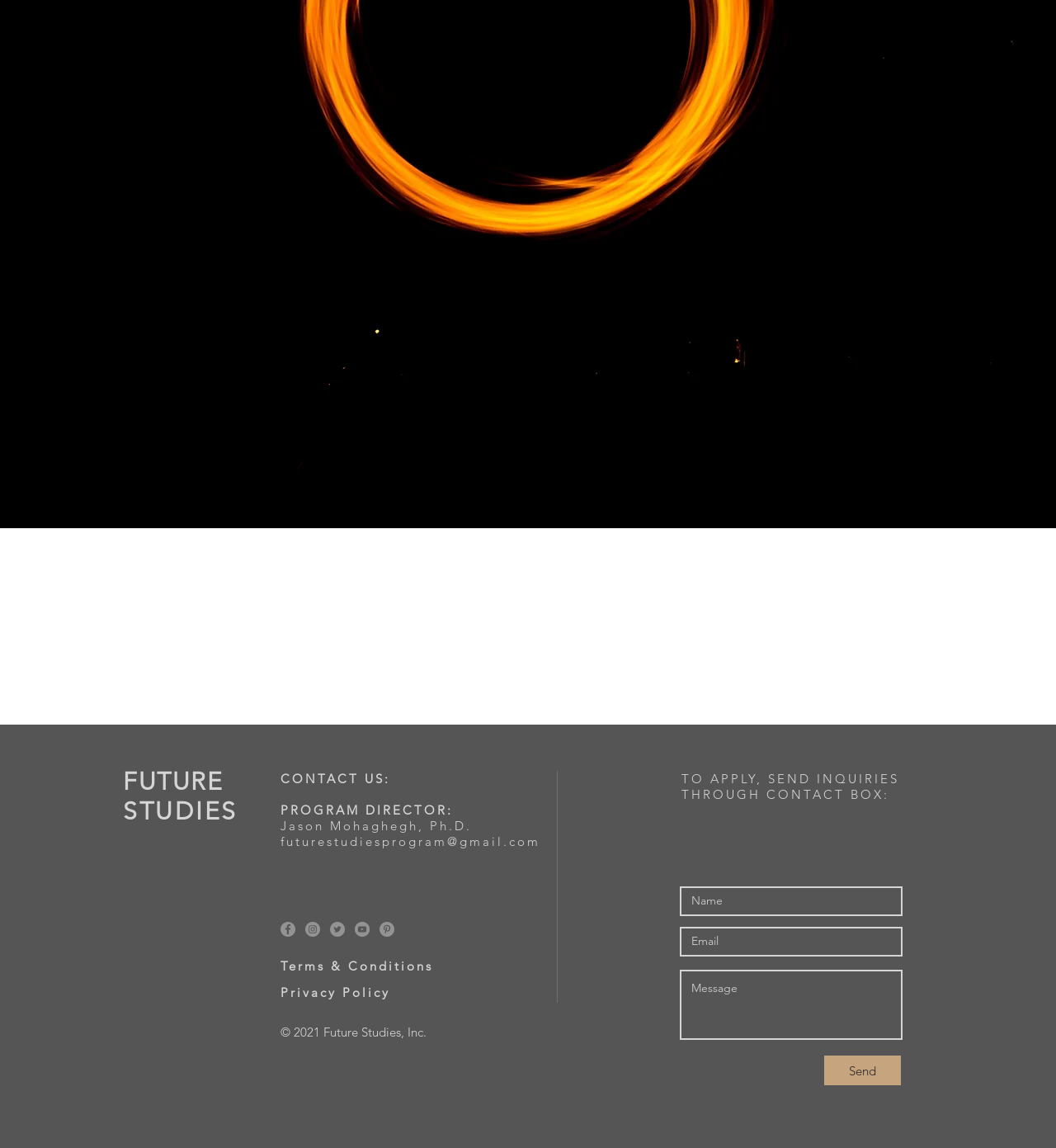Locate the bounding box coordinates for the element described below: "Home". The coordinates must be four float values between 0 and 1, formatted as [left, top, right, bottom].

None